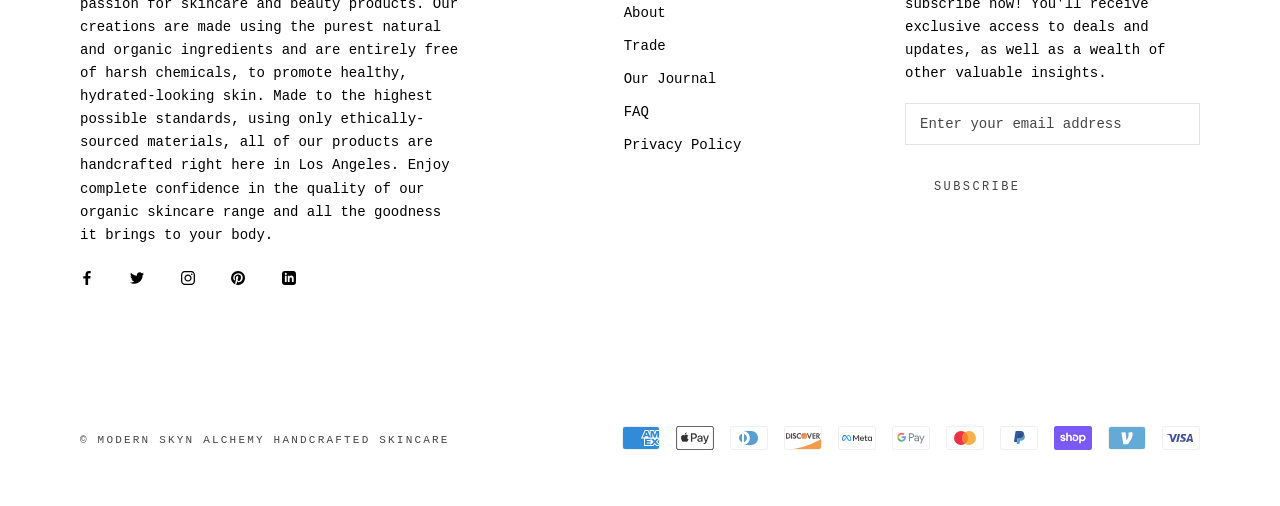Please identify the bounding box coordinates of the clickable region that I should interact with to perform the following instruction: "Subscribe to the newsletter". The coordinates should be expressed as four float numbers between 0 and 1, i.e., [left, top, right, bottom].

[0.707, 0.326, 0.82, 0.413]